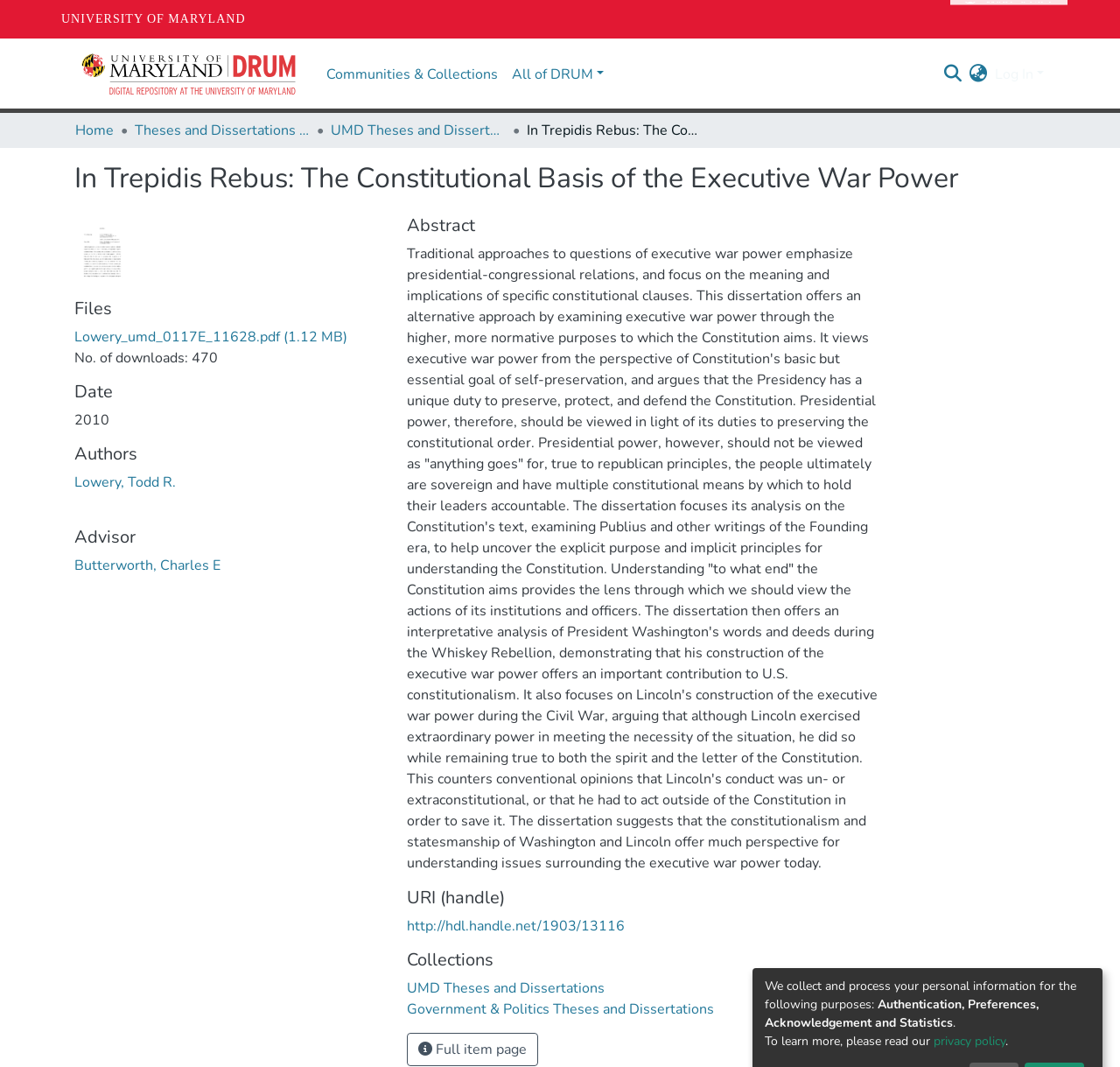Please find the bounding box coordinates of the element's region to be clicked to carry out this instruction: "Switch the language".

[0.864, 0.059, 0.884, 0.079]